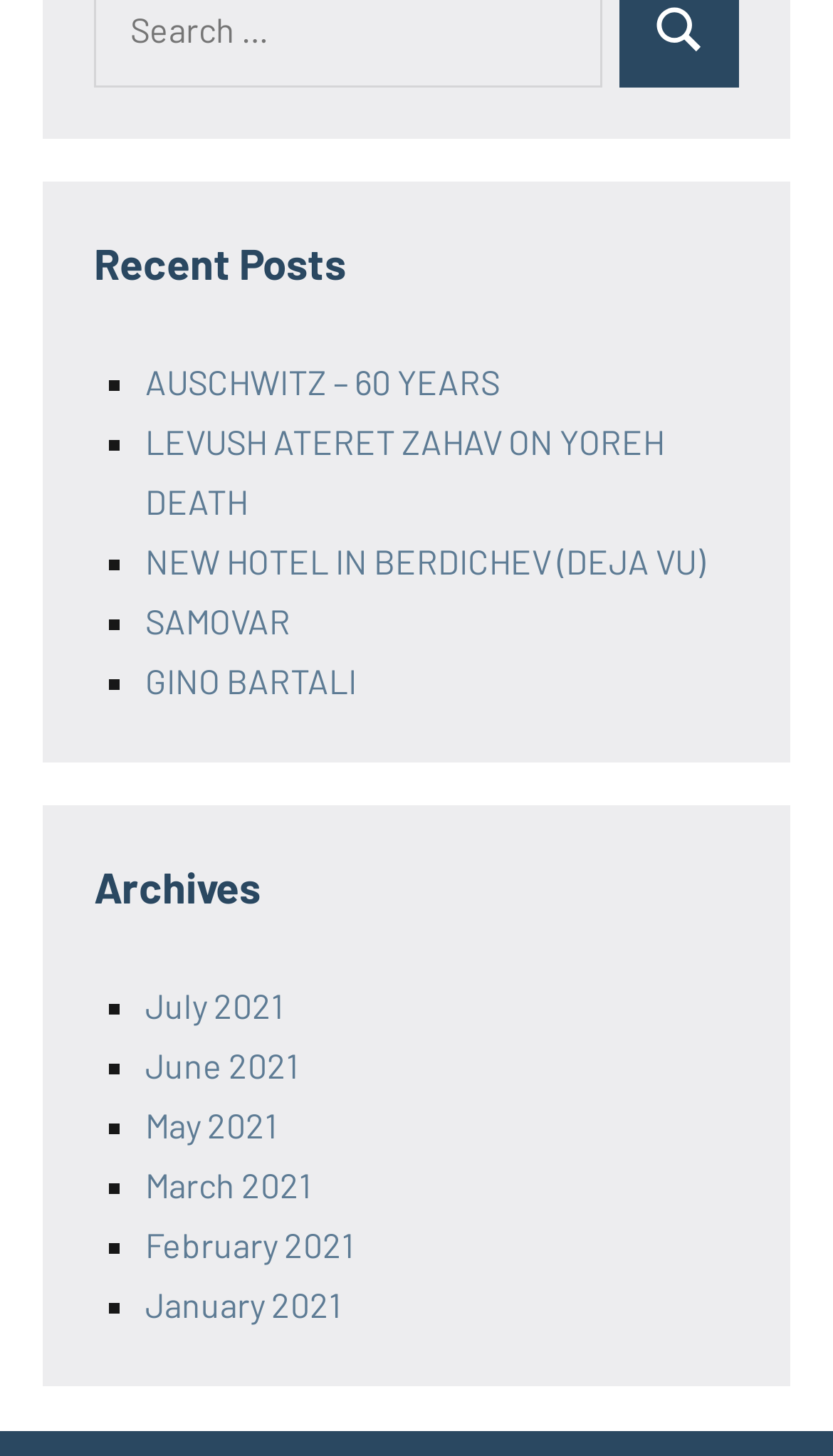Determine the bounding box coordinates of the element that should be clicked to execute the following command: "browse archives for 'July 2021'".

[0.174, 0.676, 0.341, 0.703]